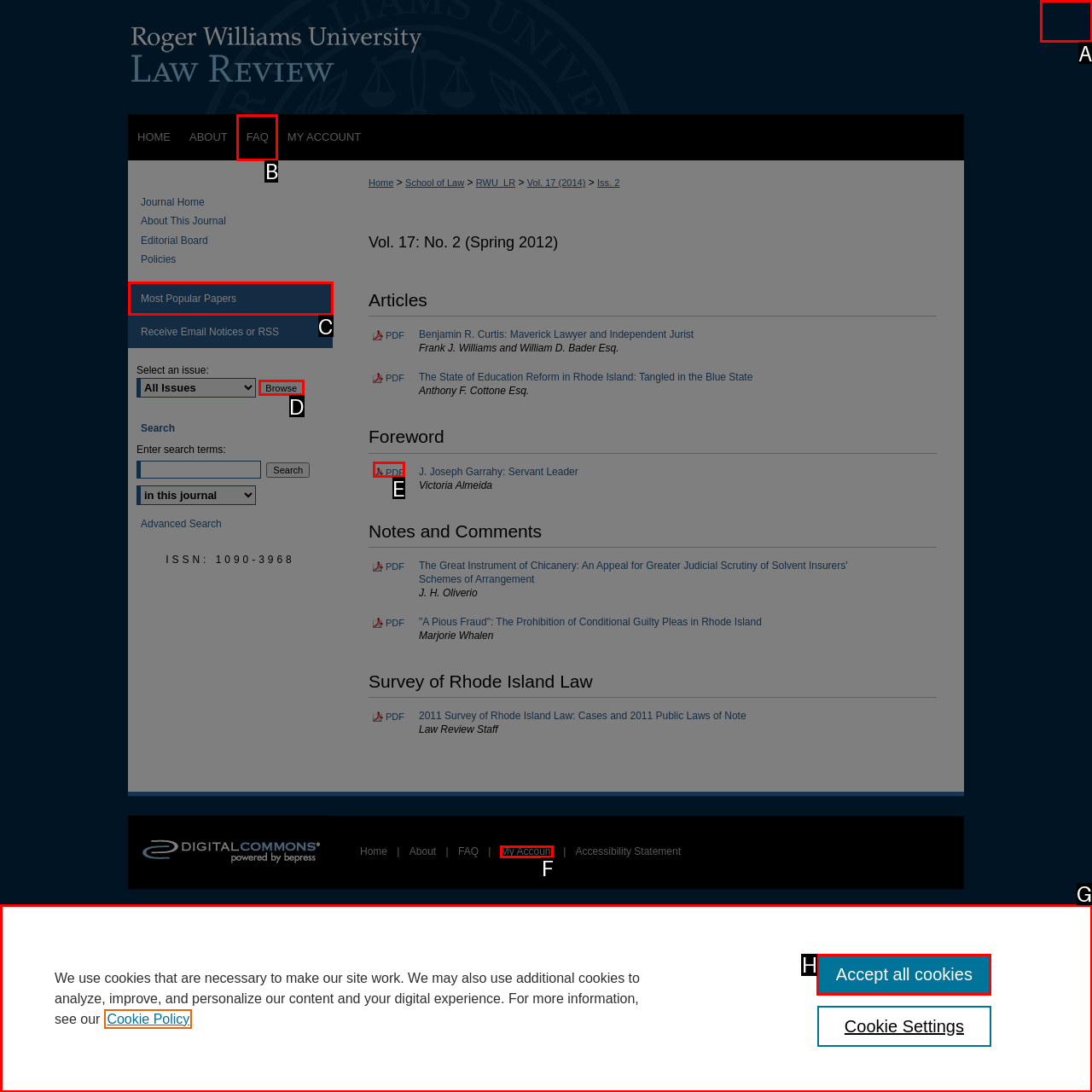To complete the task: Click on the 'Menu' link, select the appropriate UI element to click. Respond with the letter of the correct option from the given choices.

A